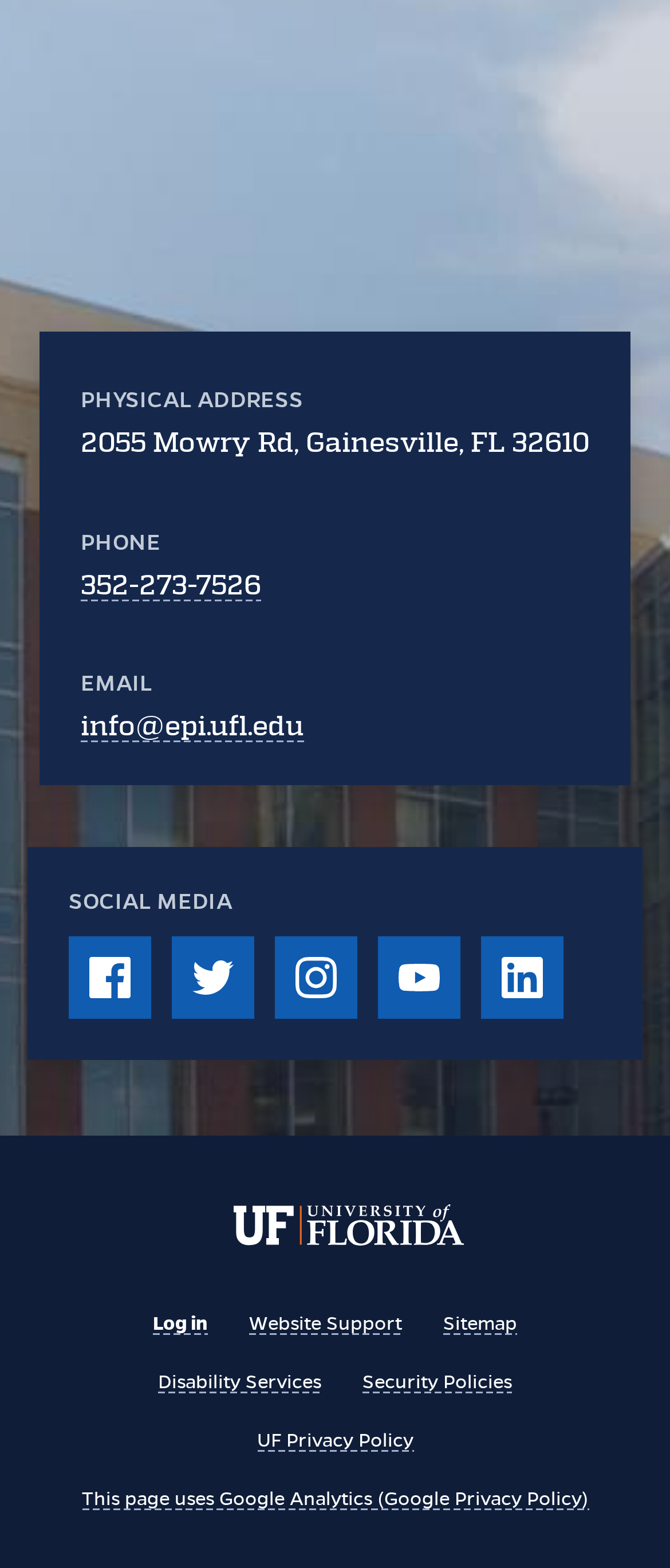Using a single word or phrase, answer the following question: 
What is the email address of the organization?

info@epi.ufl.edu